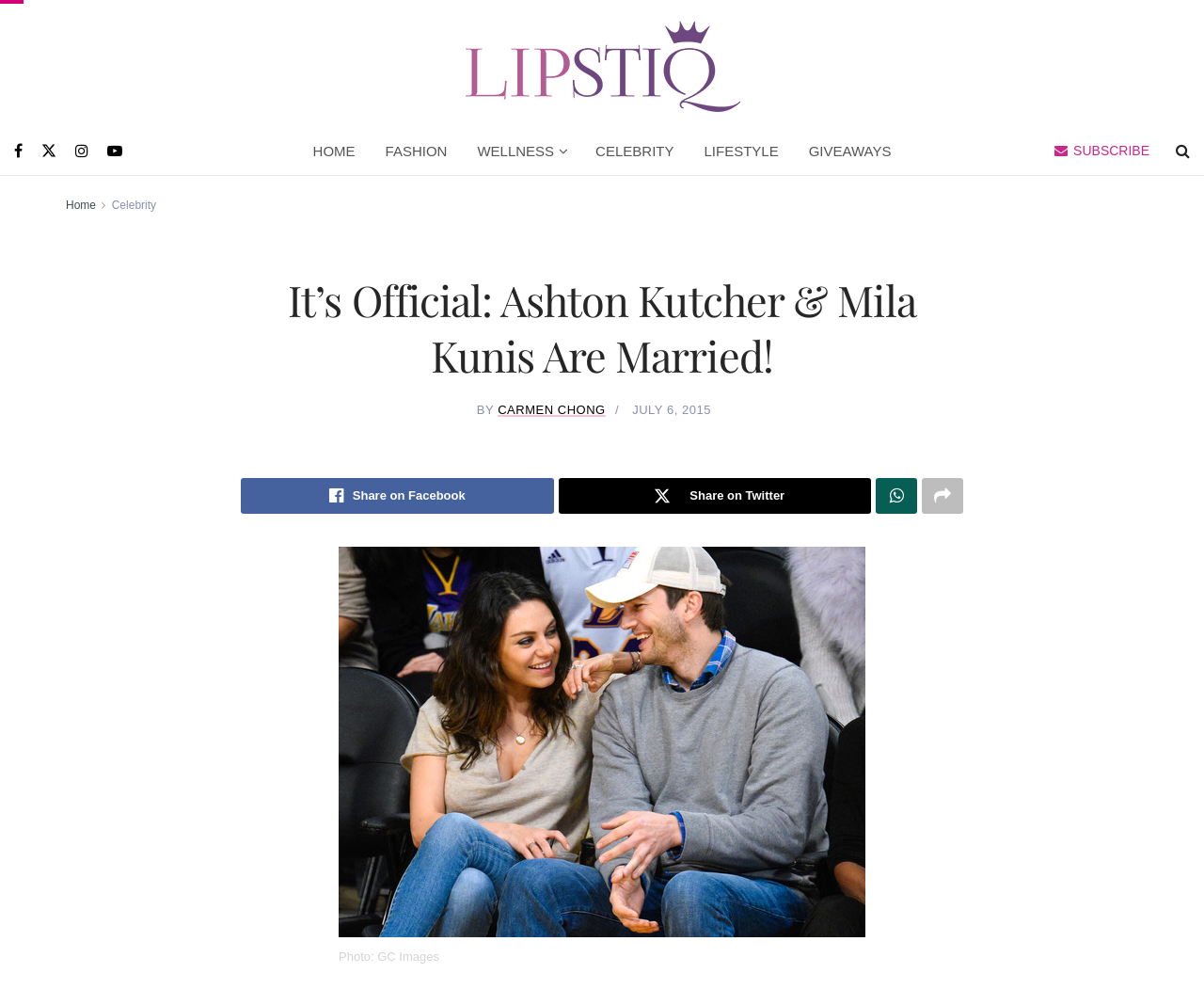Can you provide the bounding box coordinates for the element that should be clicked to implement the instruction: "View the photo"?

[0.281, 0.553, 0.719, 0.947]